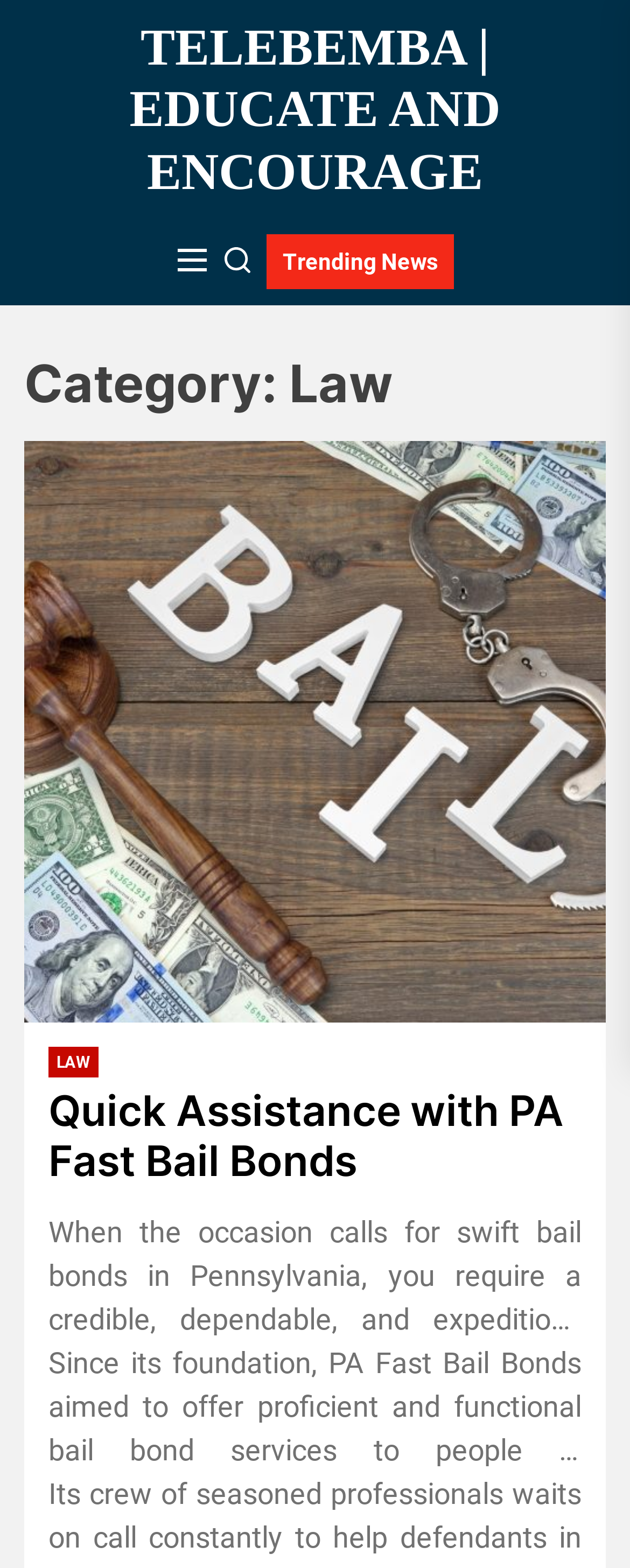Describe the entire webpage, focusing on both content and design.

The webpage is about Law Archives, specifically focusing on the category of Law. At the top, there is a prominent link with the title "TELEBEMBA | EDUCATE AND ENCOURAGE" taking up most of the width. Below it, there are three buttons aligned horizontally, with the middle one labeled "Trending News". 

Further down, there is a heading "Category: Law" that spans the full width. Underneath, there is a section with a header "LAW" and a subheading "Quick Assistance with PA Fast Bail Bonds". This section contains a brief description of PA Fast Bail Bonds, a service that provides swift bail bonds in Pennsylvania. The text explains that the service is credible, dependable, and expeditious, and offers prompt help to ensure individuals don't remain in prison for a long time. 

There are also links to related topics, such as "fast bail bonds pa", scattered throughout the section. The overall content is focused on providing information and assistance related to law and bail bonds in Pennsylvania.